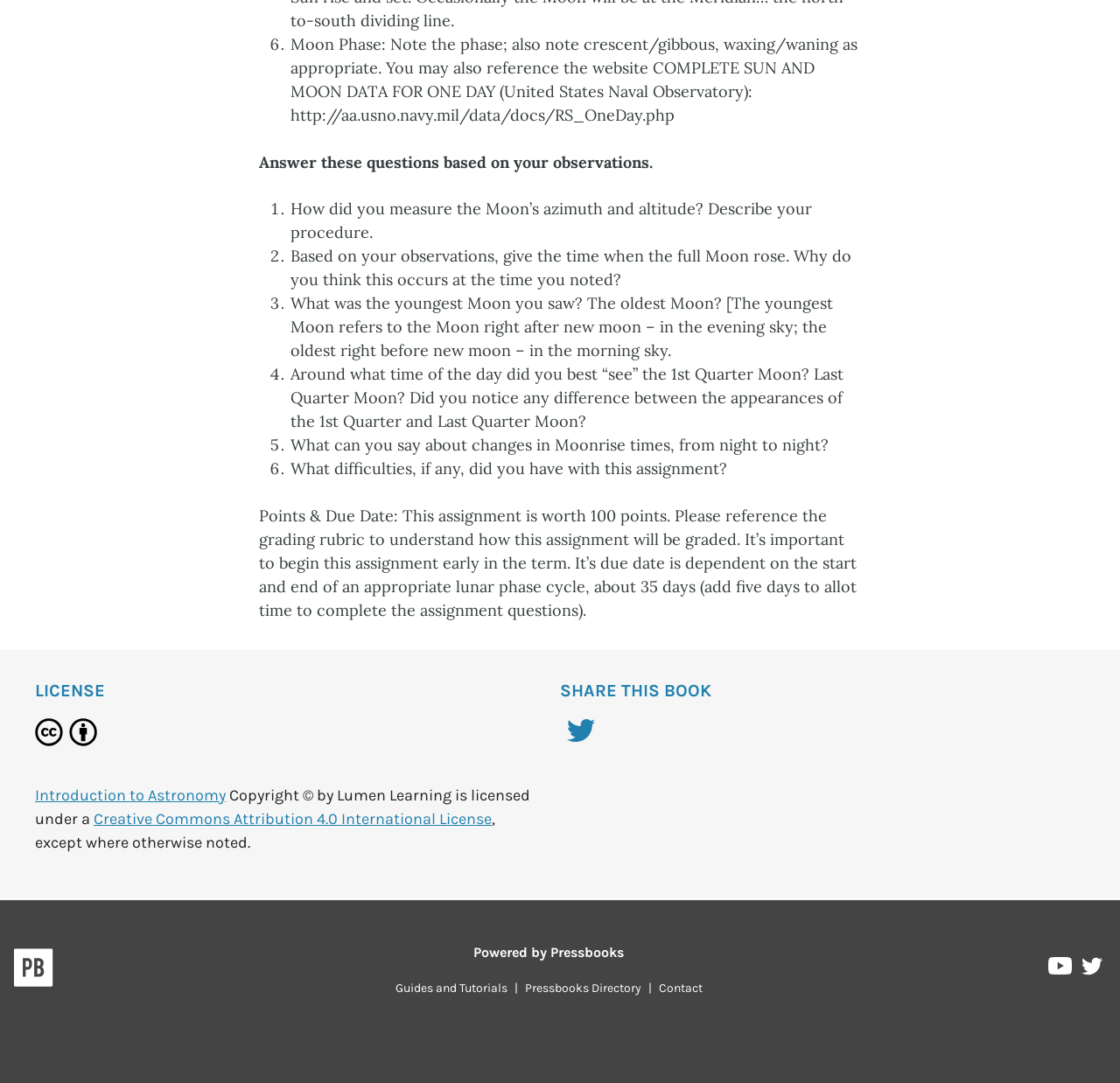Please find the bounding box coordinates of the element's region to be clicked to carry out this instruction: "View the Creative Commons Attribution 4.0 International License".

[0.084, 0.747, 0.439, 0.765]